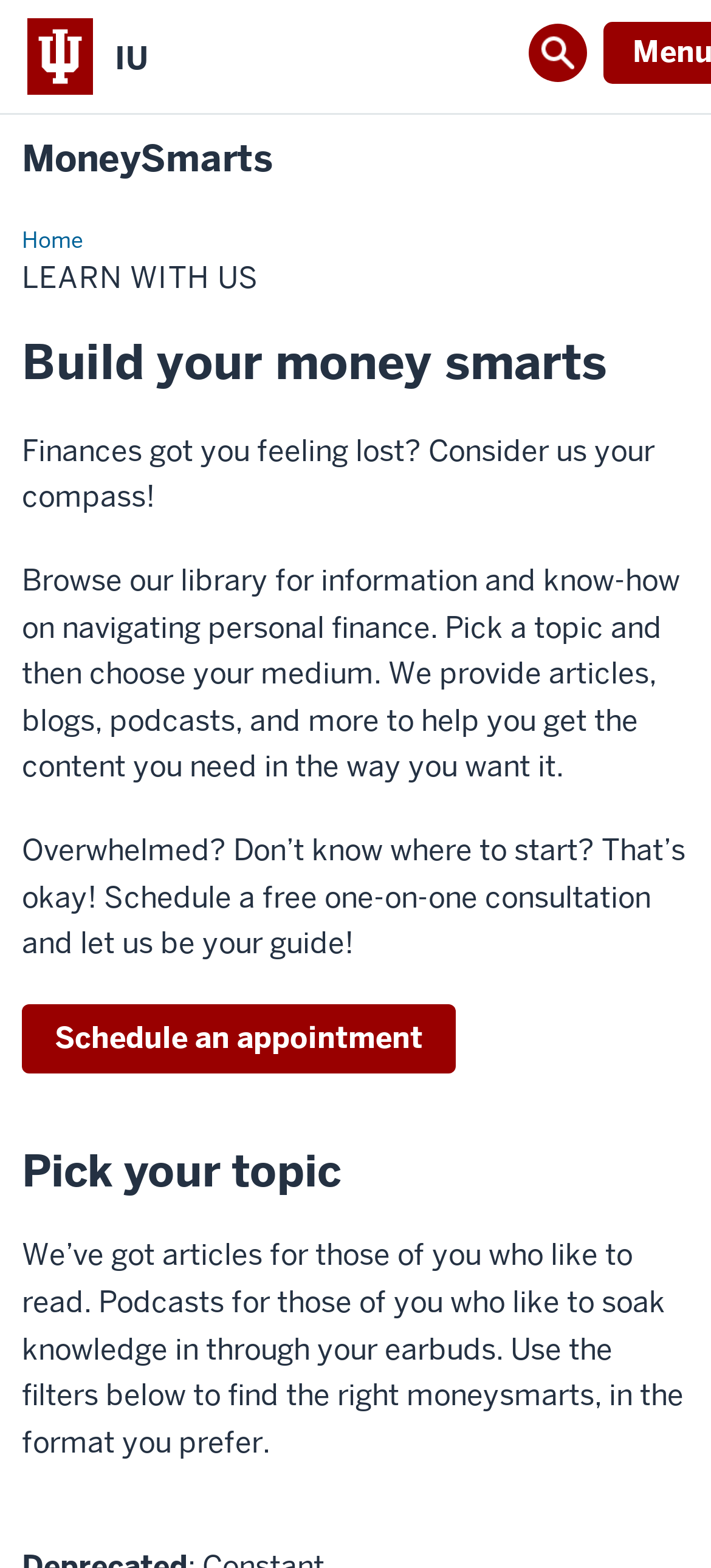What types of content are available?
Based on the image, answer the question with as much detail as possible.

The website provides various types of content, including articles, blogs, and podcasts, as indicated by the static text 'We’ve got articles for those of you who like to read. Podcasts for those of you who like to soak knowledge in through your earbuds.'